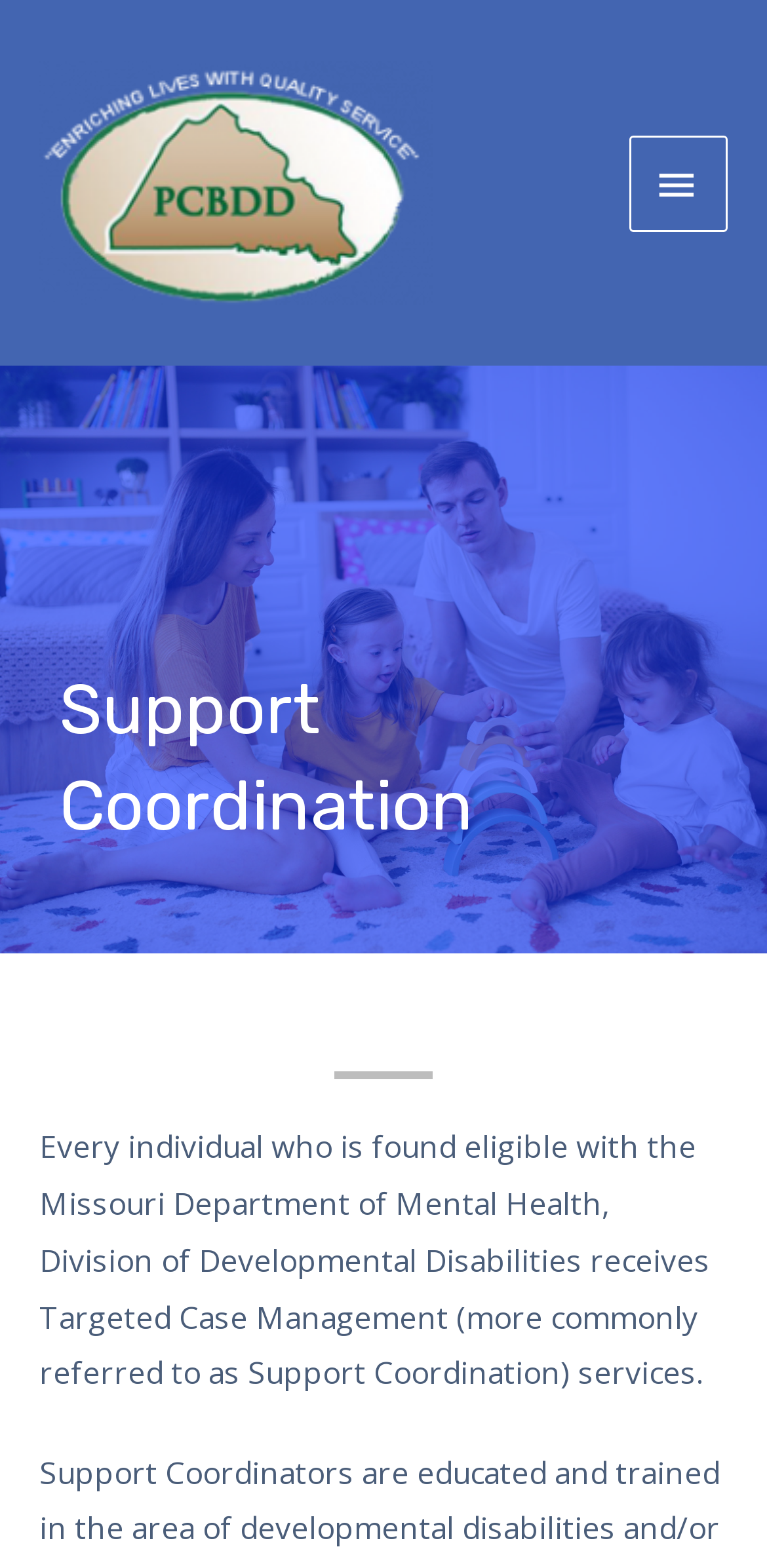Given the description "alt="PCBDD"", provide the bounding box coordinates of the corresponding UI element.

[0.051, 0.1, 0.564, 0.128]